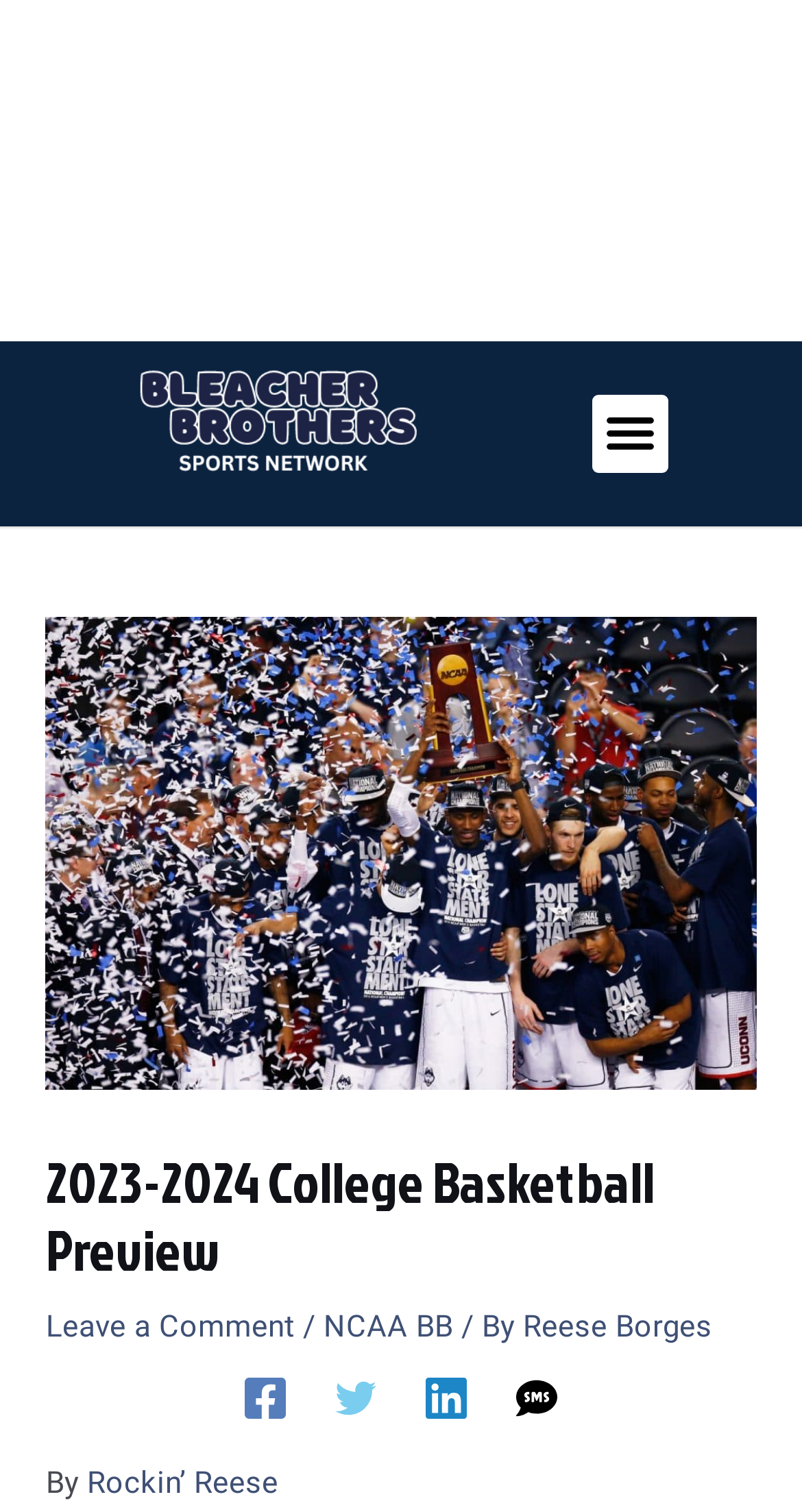Can you specify the bounding box coordinates for the region that should be clicked to fulfill this instruction: "Click the Menu Toggle button".

[0.738, 0.225, 0.834, 0.276]